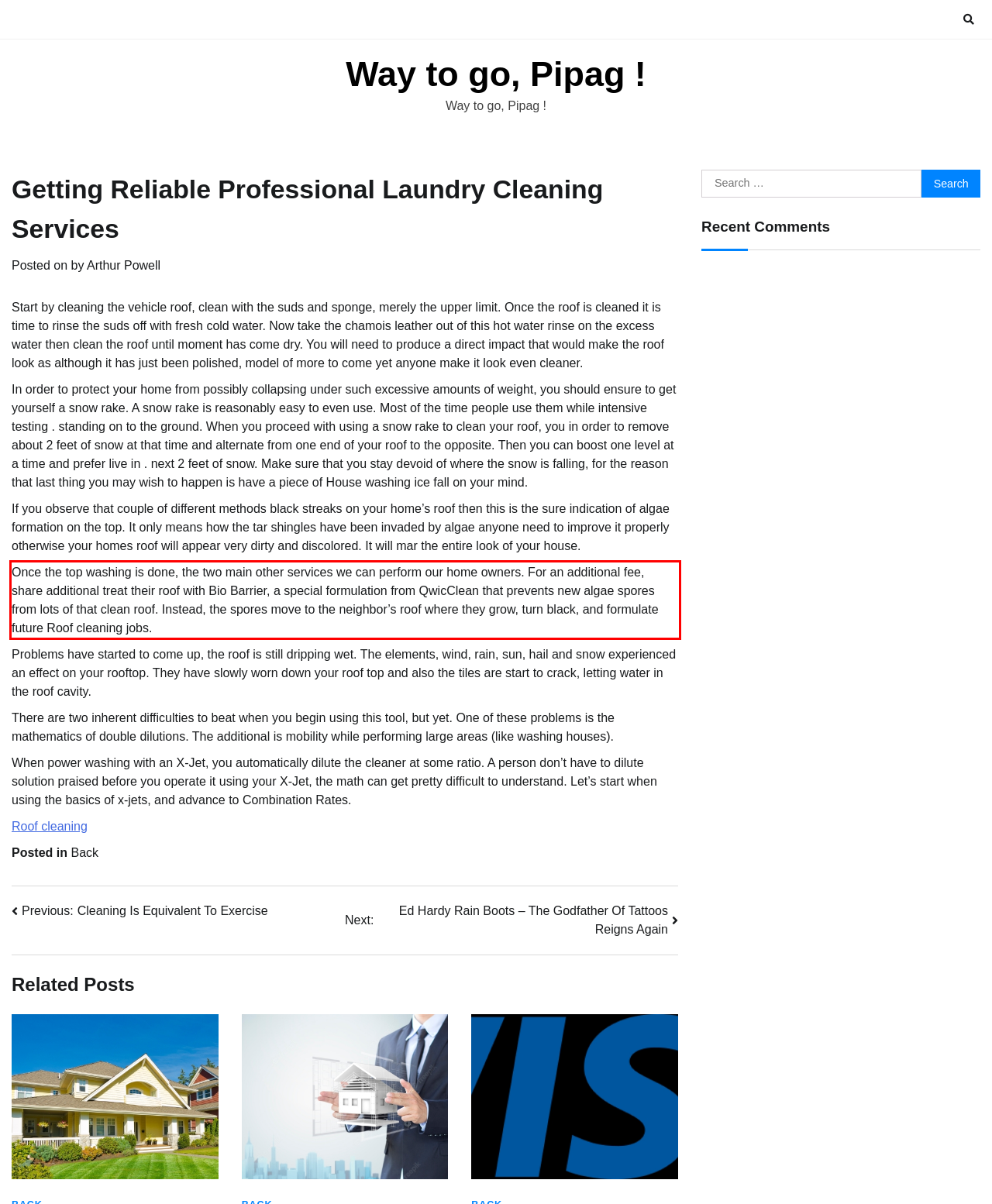Using OCR, extract the text content found within the red bounding box in the given webpage screenshot.

Once the top washing is done, the two main other services we can perform our home owners. For an additional fee, share additional treat their roof with Bio Barrier, a special formulation from QwicClean that prevents new algae spores from lots of that clean roof. Instead, the spores move to the neighbor’s roof where they grow, turn black, and formulate future Roof cleaning jobs.